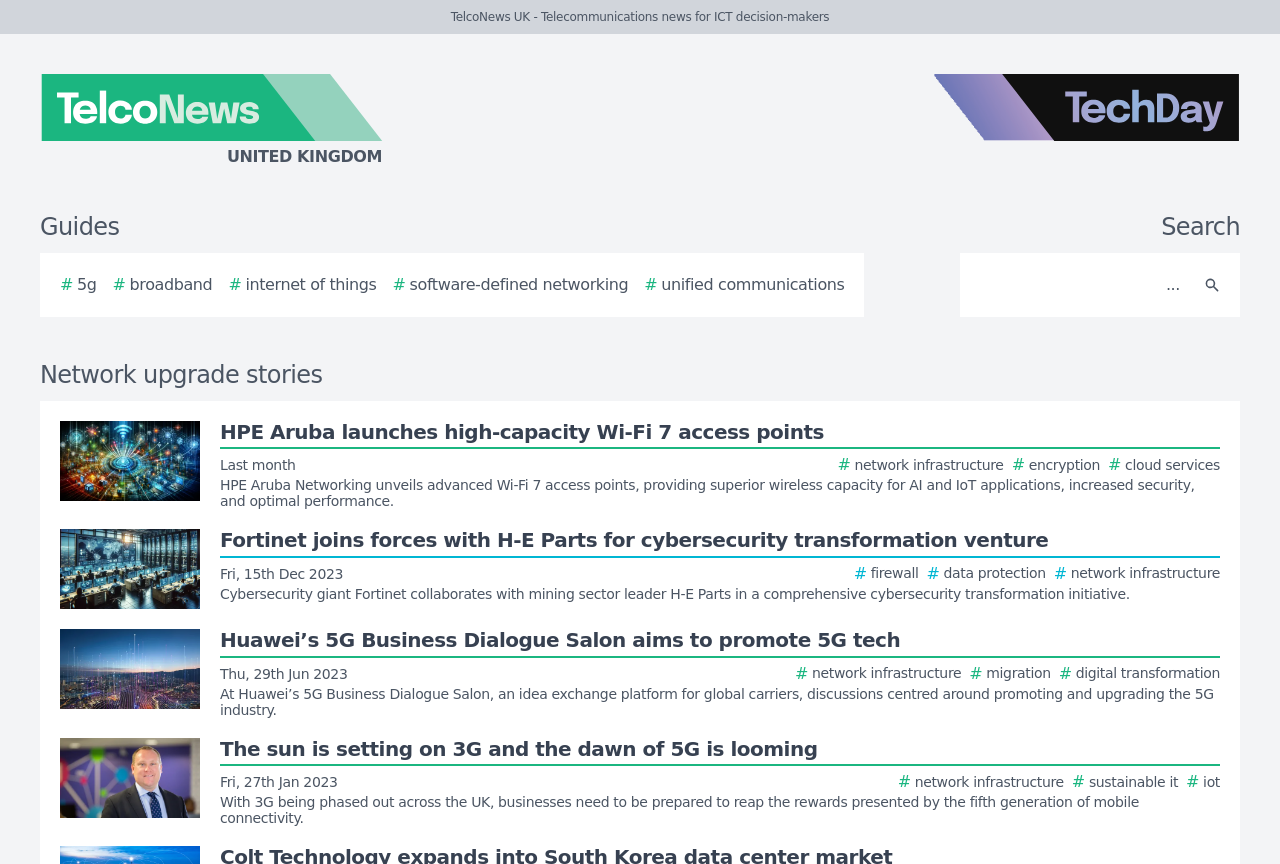Answer the question in a single word or phrase:
What is the name of the website?

TelcoNews UK